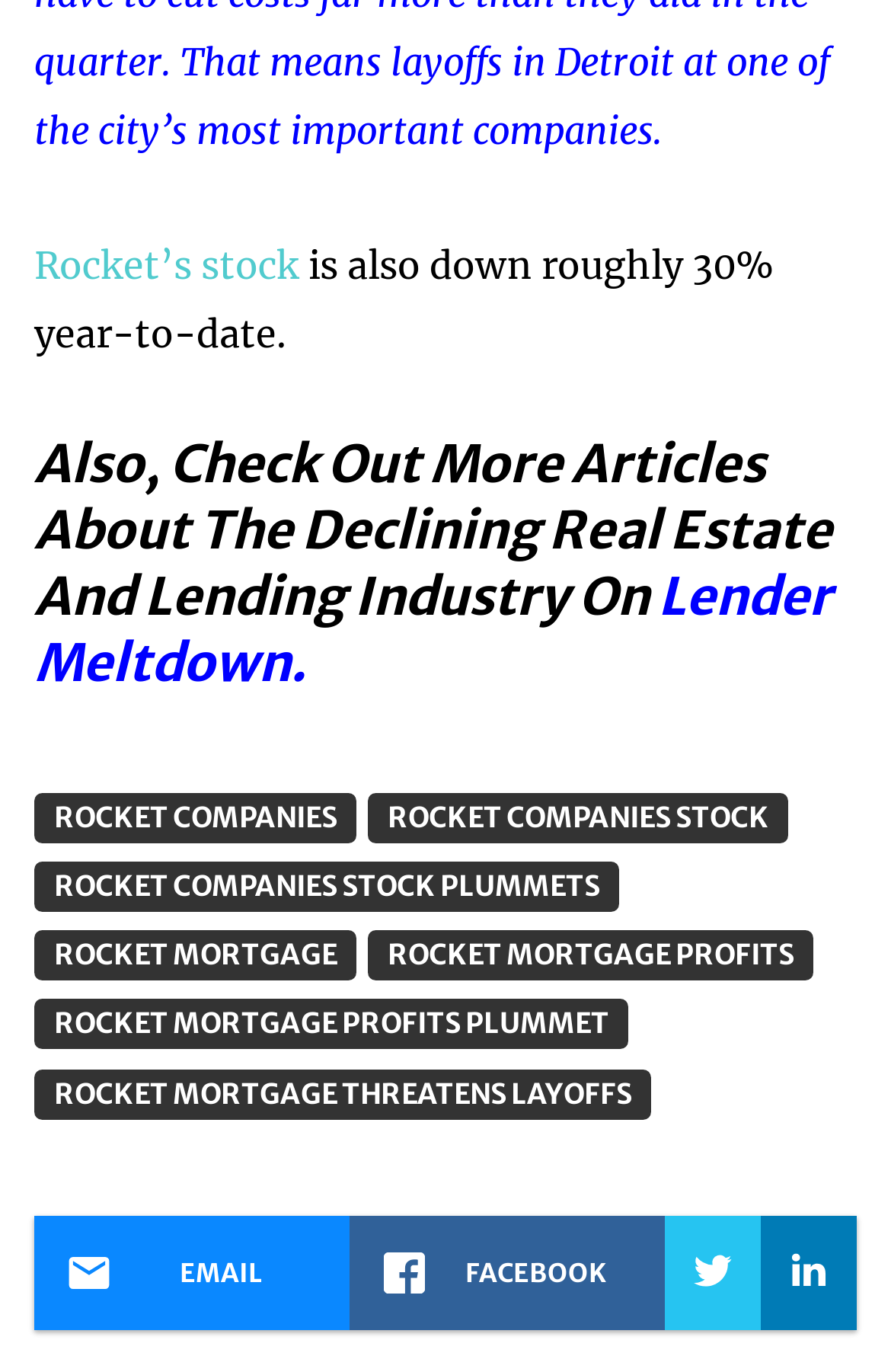Identify the bounding box coordinates of the specific part of the webpage to click to complete this instruction: "Contact via email".

[0.038, 0.886, 0.392, 0.969]